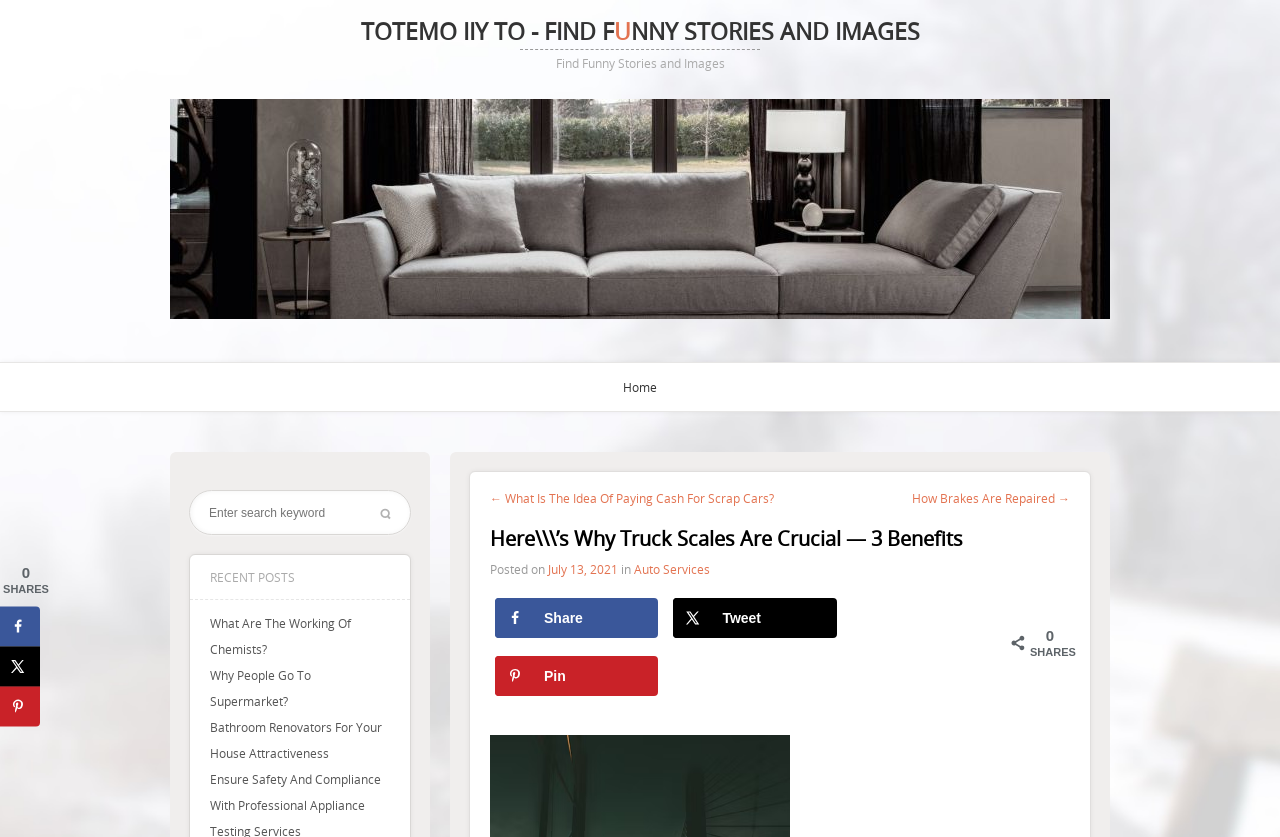Please identify the bounding box coordinates of the element that needs to be clicked to perform the following instruction: "Save the article to Pinterest".

[0.387, 0.784, 0.514, 0.832]